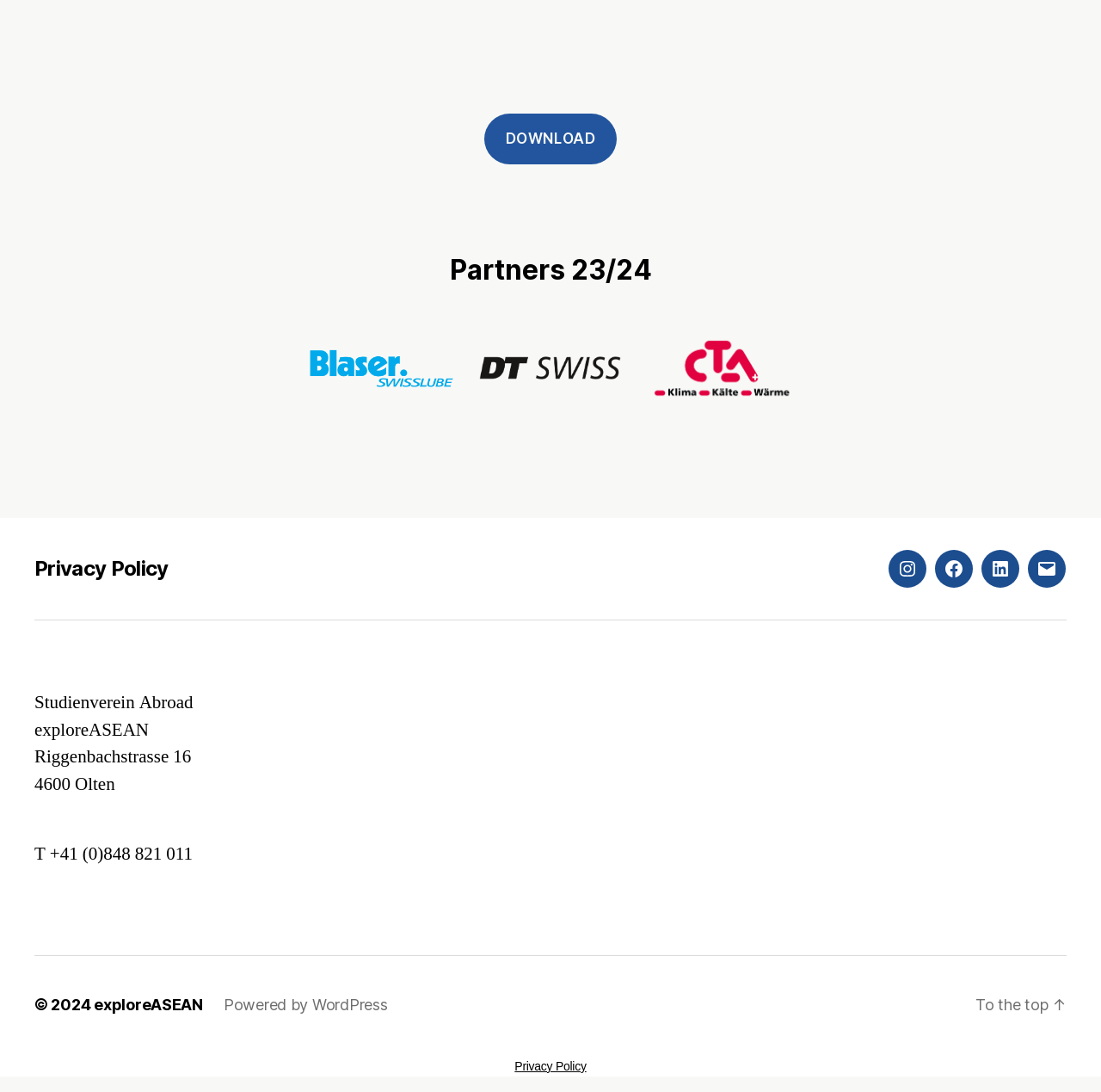Provide the bounding box coordinates of the section that needs to be clicked to accomplish the following instruction: "go to privacy policy."

[0.031, 0.509, 0.153, 0.532]